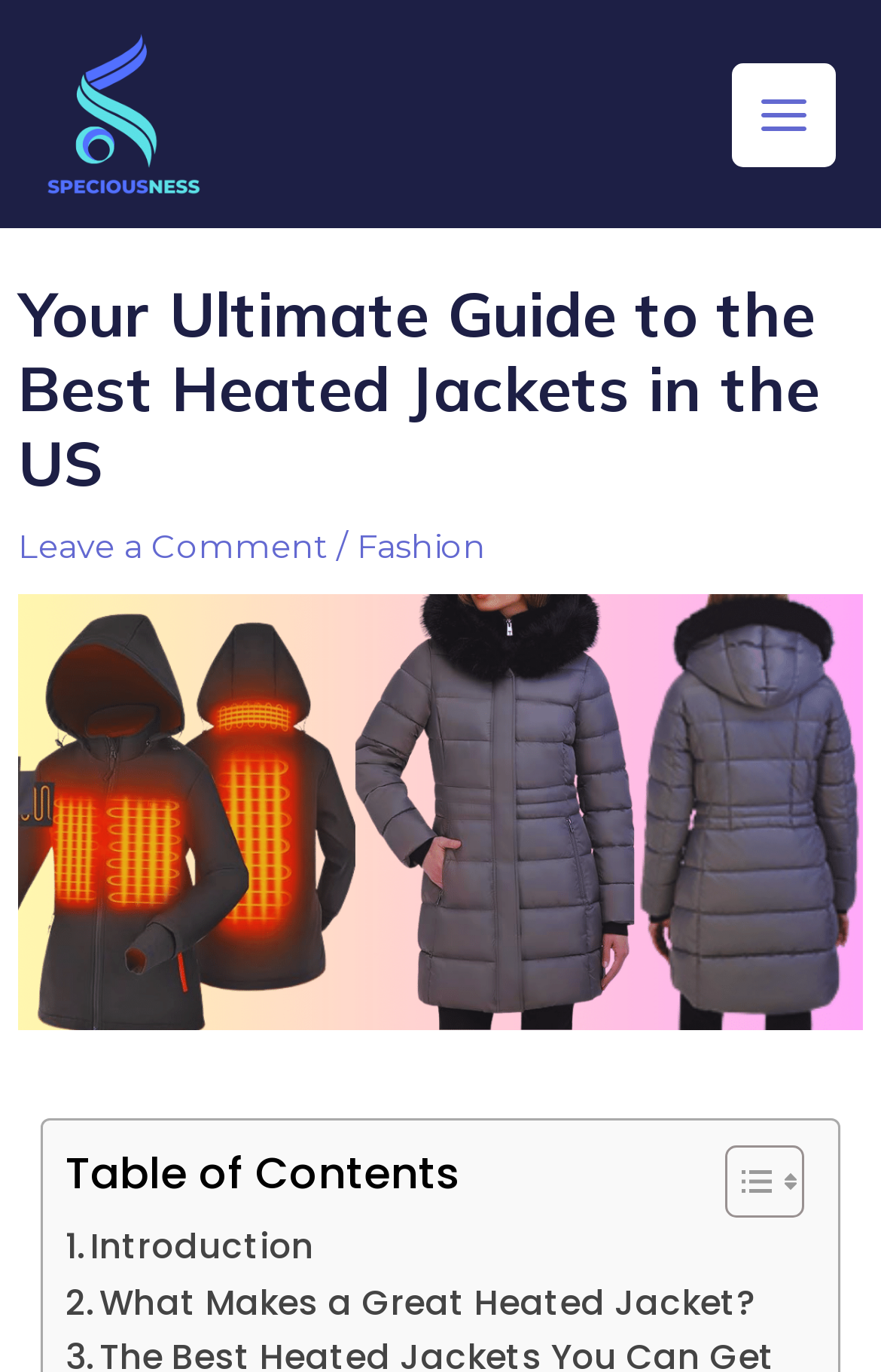How many images are in the header section? Using the information from the screenshot, answer with a single word or phrase.

2